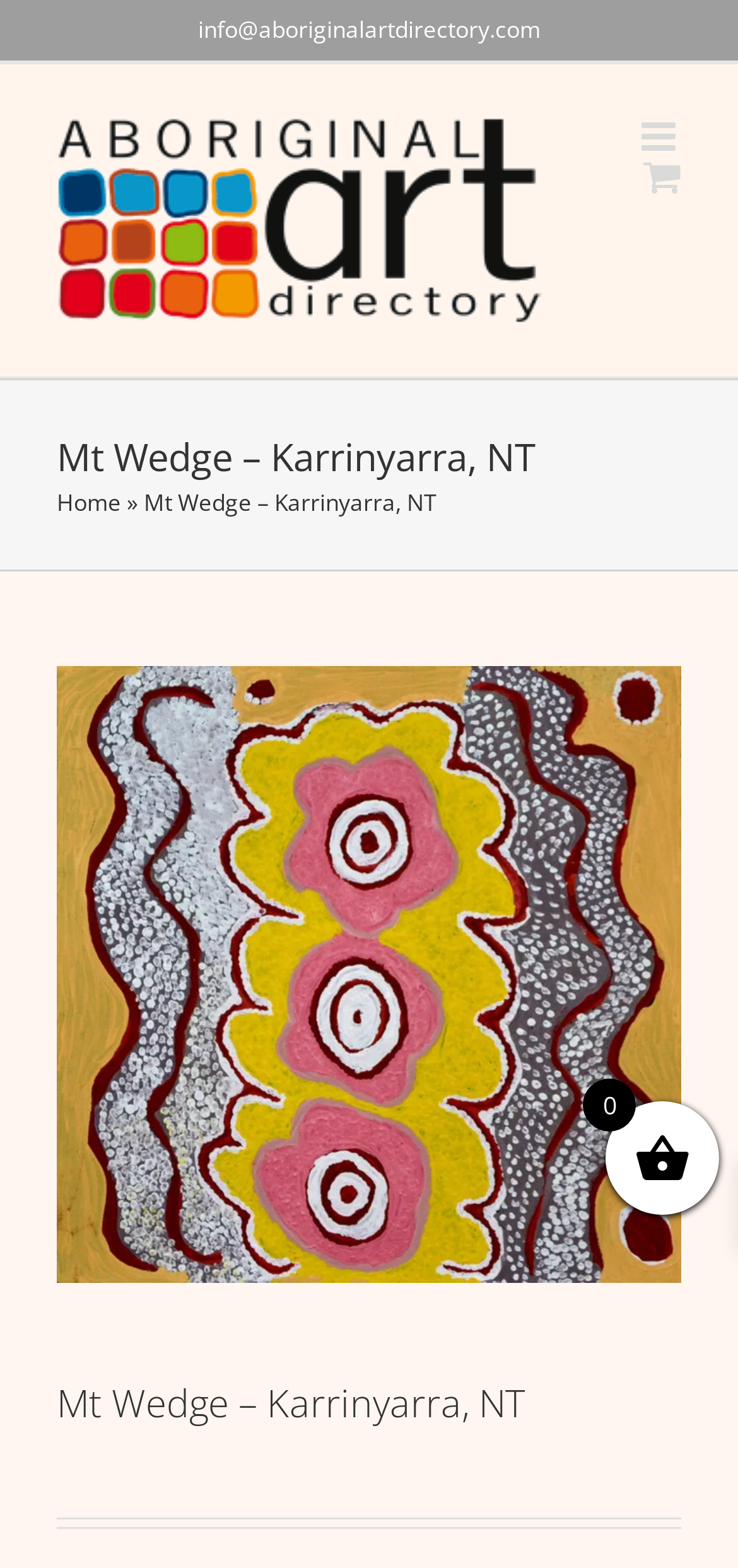Given the element description: "alt="Aboriginal Art Directory Logo"", predict the bounding box coordinates of this UI element. The coordinates must be four float numbers between 0 and 1, given as [left, top, right, bottom].

[0.077, 0.066, 0.744, 0.216]